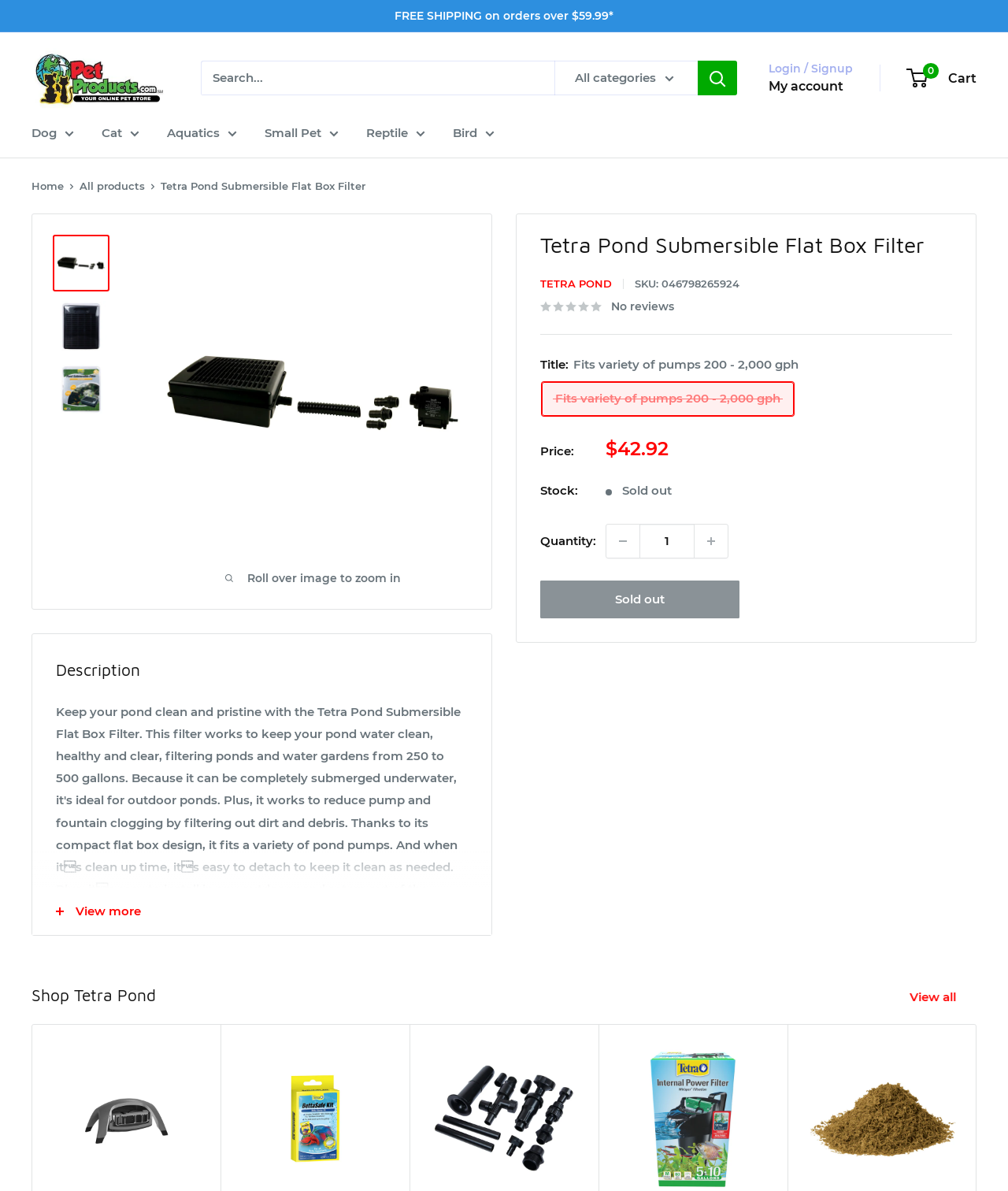Locate the bounding box coordinates of the area that needs to be clicked to fulfill the following instruction: "View product details". The coordinates should be in the format of four float numbers between 0 and 1, namely [left, top, right, bottom].

[0.157, 0.2, 0.464, 0.46]